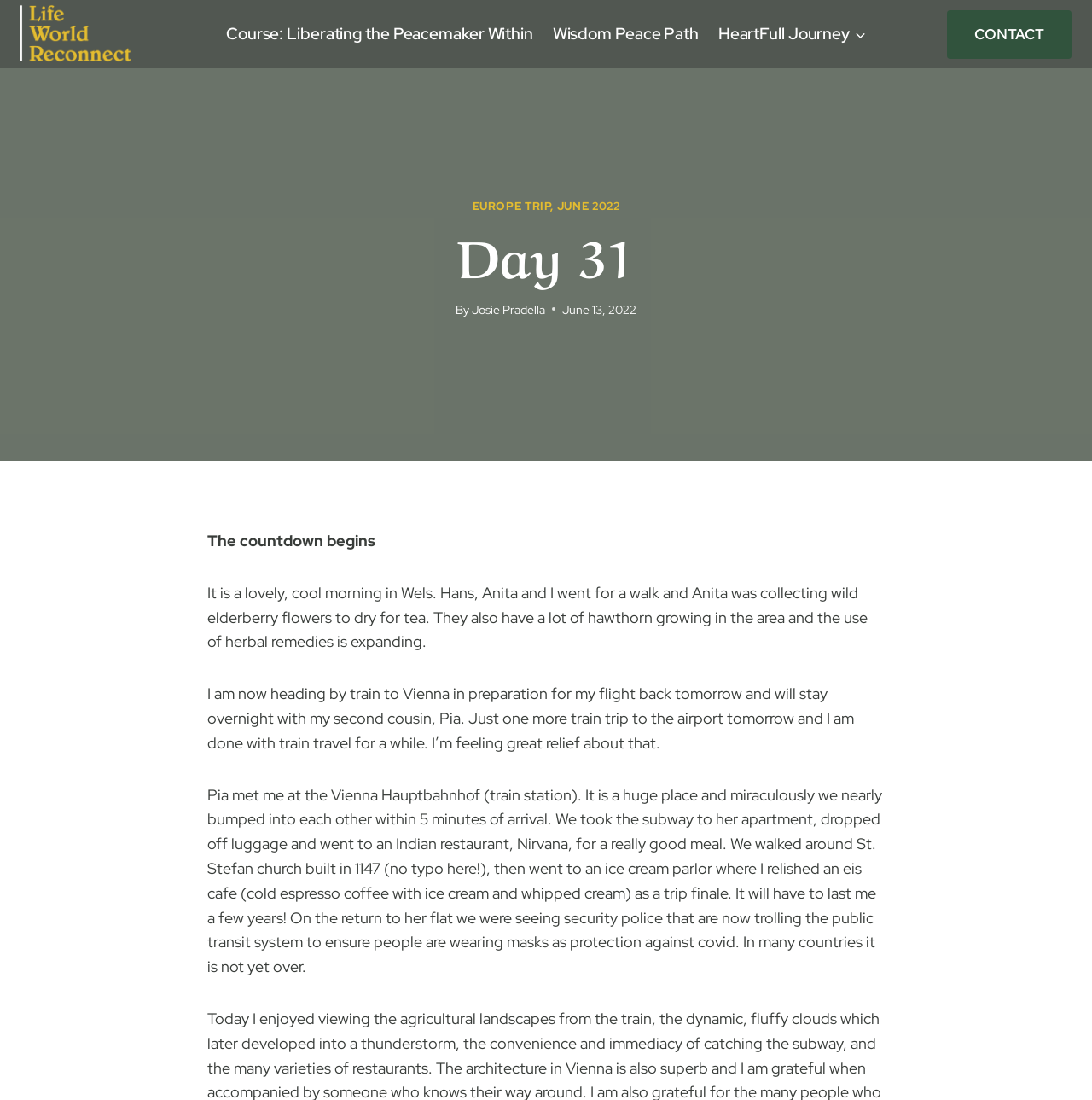Using floating point numbers between 0 and 1, provide the bounding box coordinates in the format (top-left x, top-left y, bottom-right x, bottom-right y). Locate the UI element described here: alt="Life World Reconnect"

[0.019, 0.002, 0.12, 0.06]